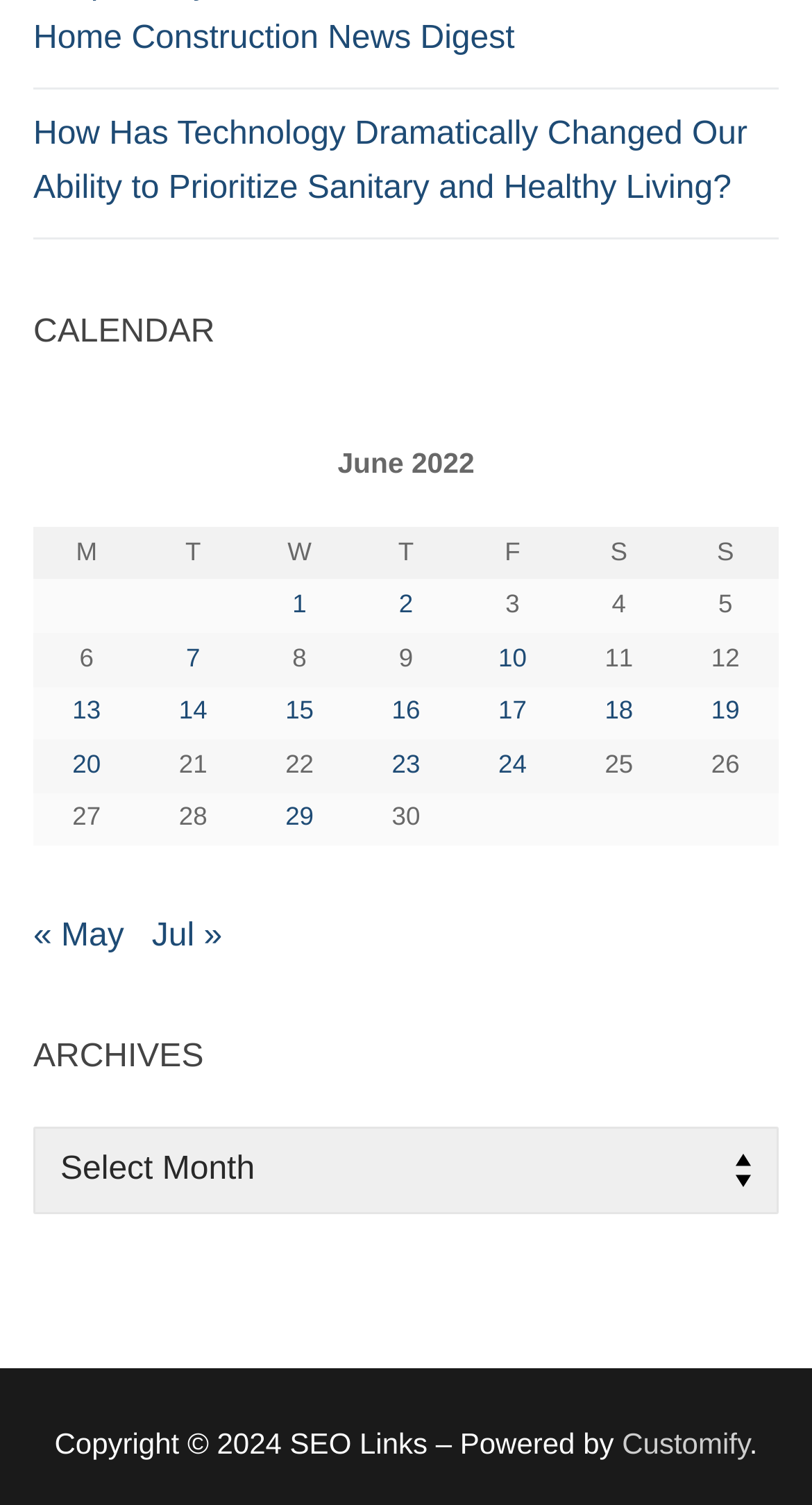Locate the bounding box coordinates of the clickable region to complete the following instruction: "Click on the post navigation link."

None